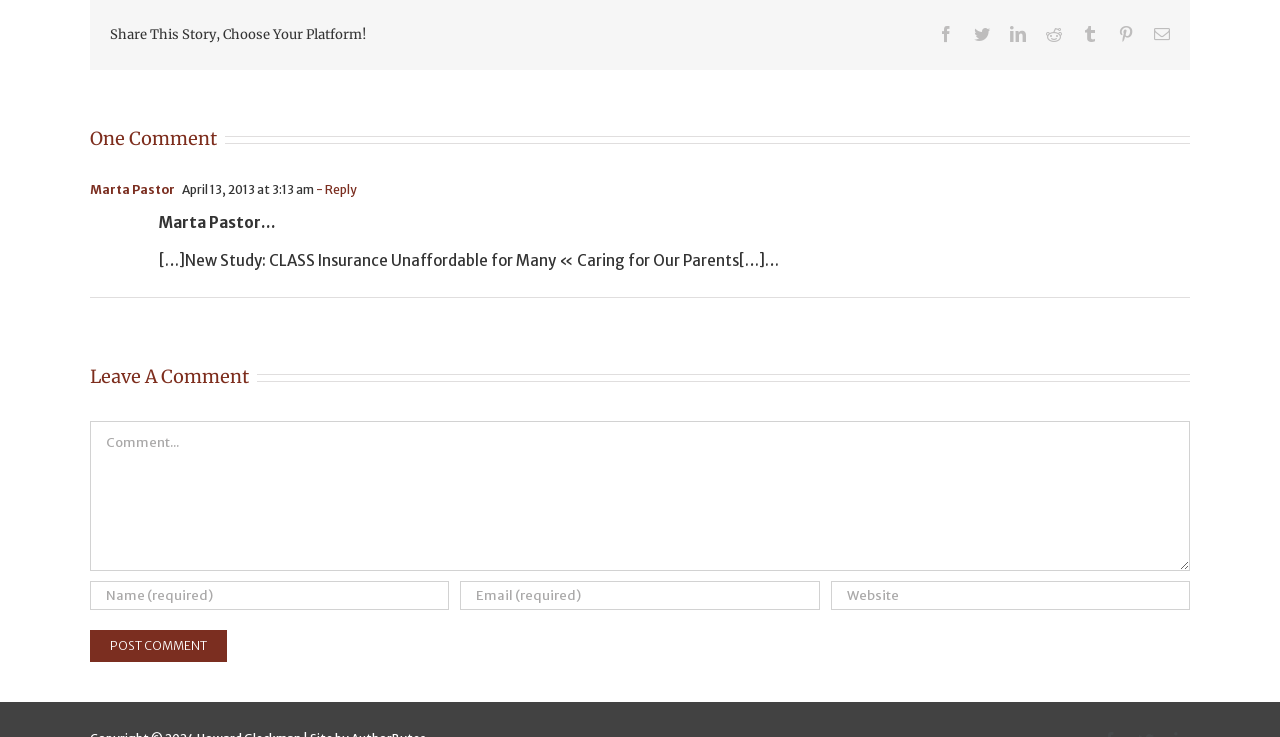How many comments are there on this webpage?
Using the image as a reference, give an elaborate response to the question.

I found a heading that says 'One Comment', which indicates that there is only one comment on this webpage.